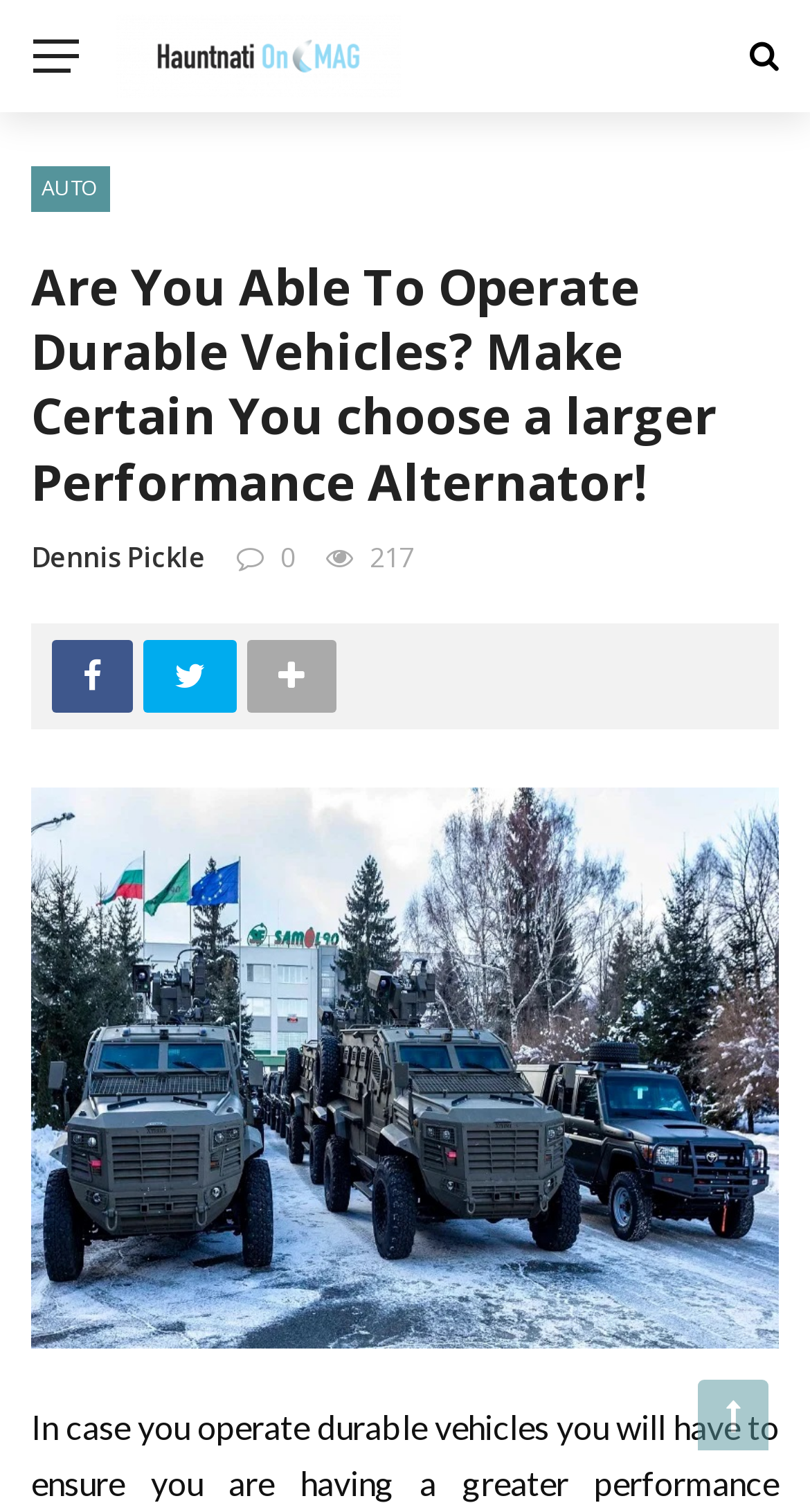What is the logo of the website?
Please respond to the question with a detailed and informative answer.

The logo of the website is 'Hauntnati On Mag' which can be found at the top left corner of the webpage, inside a link element with a bounding box of [0.041, 0.01, 0.496, 0.065] and an image element with the same bounding box.